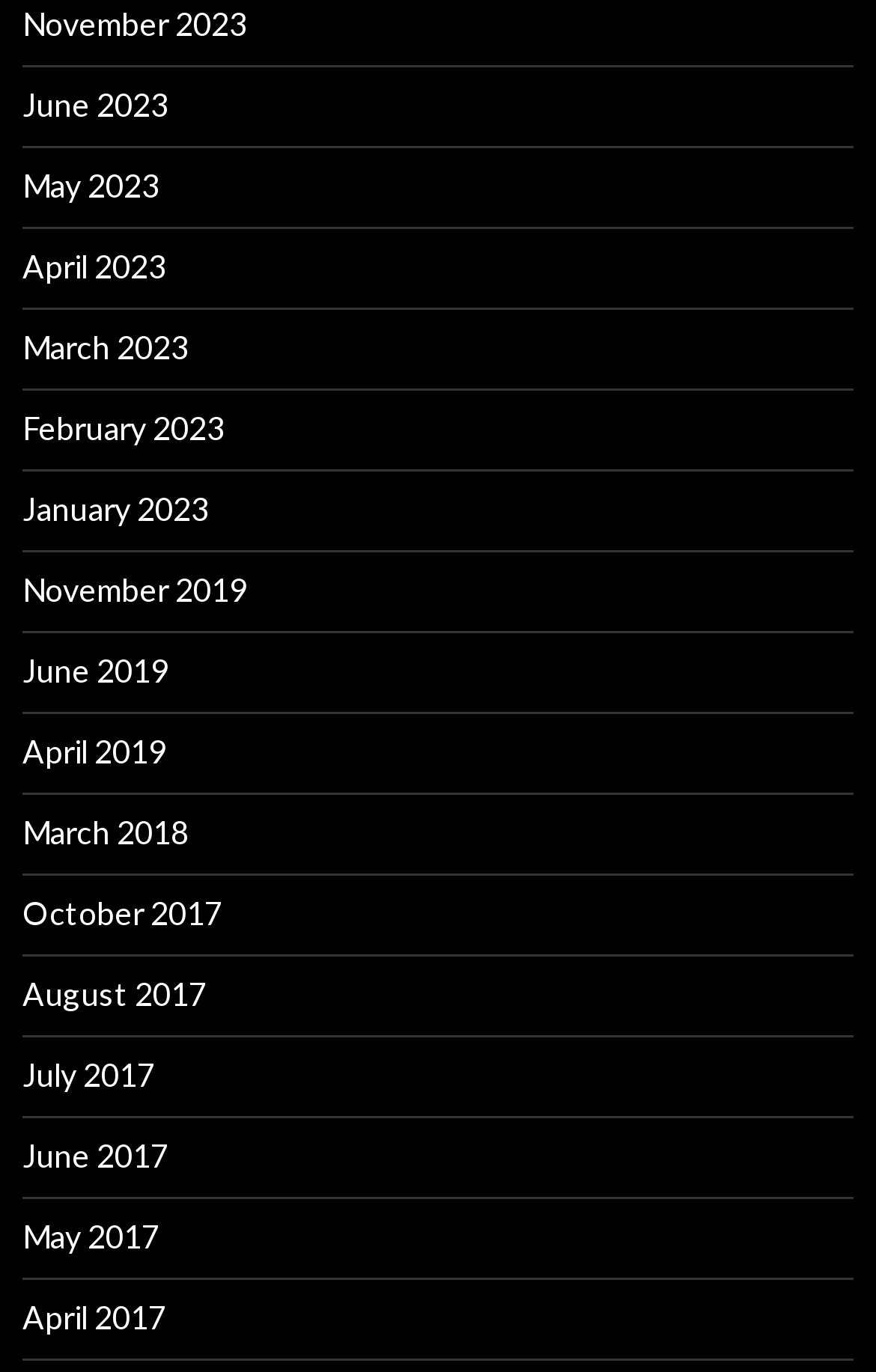Please predict the bounding box coordinates of the element's region where a click is necessary to complete the following instruction: "browse May 2023". The coordinates should be represented by four float numbers between 0 and 1, i.e., [left, top, right, bottom].

[0.026, 0.121, 0.182, 0.149]